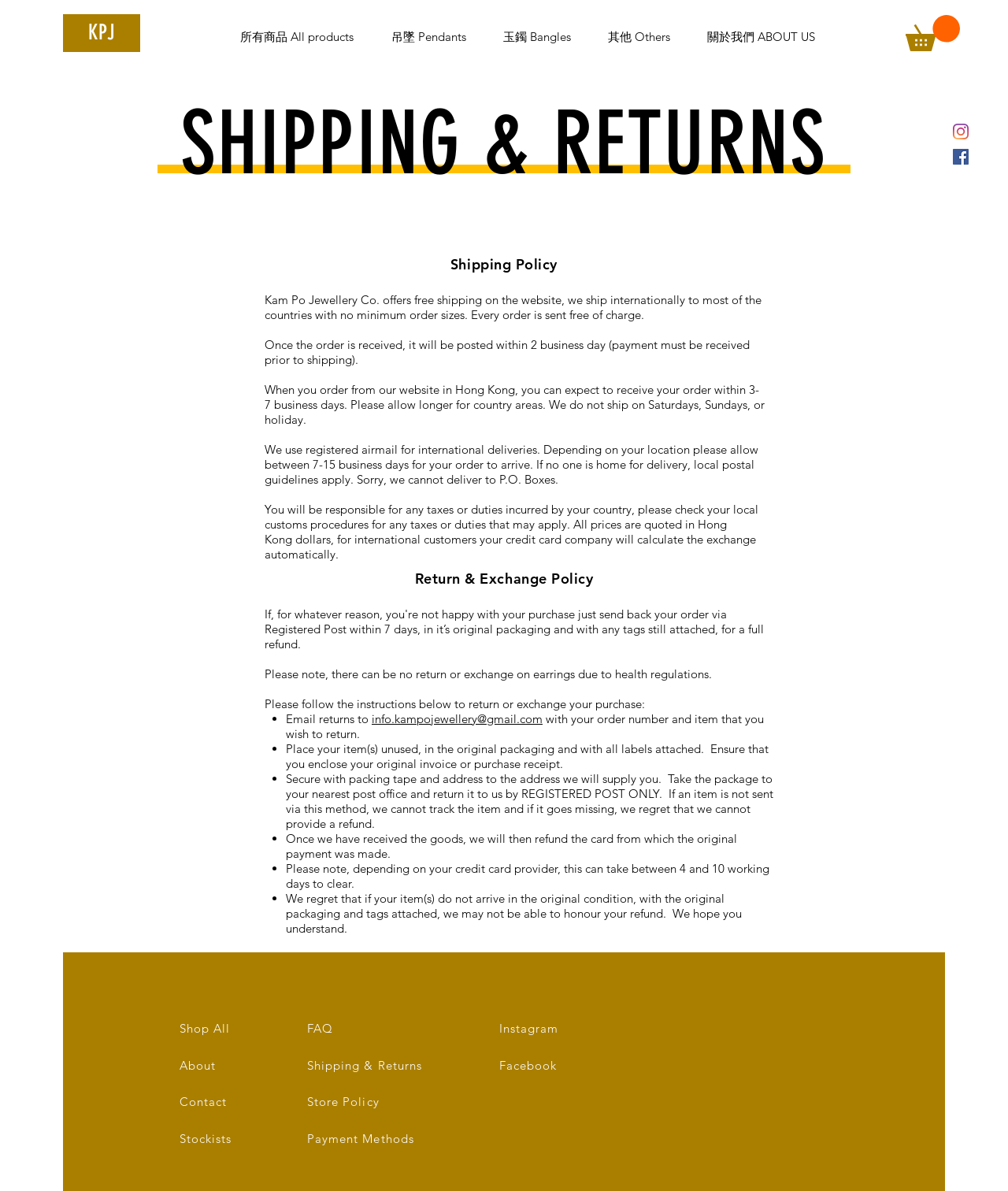Please identify the bounding box coordinates of the element on the webpage that should be clicked to follow this instruction: "Click on the '吊墜 Pendants' link". The bounding box coordinates should be given as four float numbers between 0 and 1, formatted as [left, top, right, bottom].

[0.376, 0.018, 0.487, 0.044]